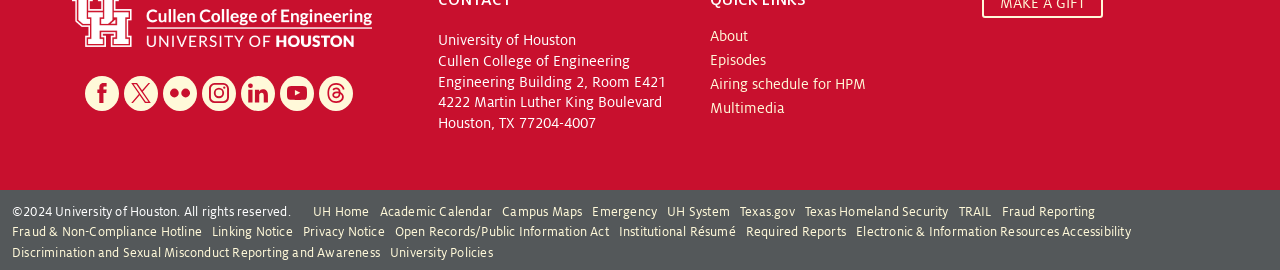Given the description Airing schedule for HPM, predict the bounding box coordinates of the UI element. Ensure the coordinates are in the format (top-left x, top-left y, bottom-right x, bottom-right y) and all values are between 0 and 1.

[0.555, 0.267, 0.754, 0.356]